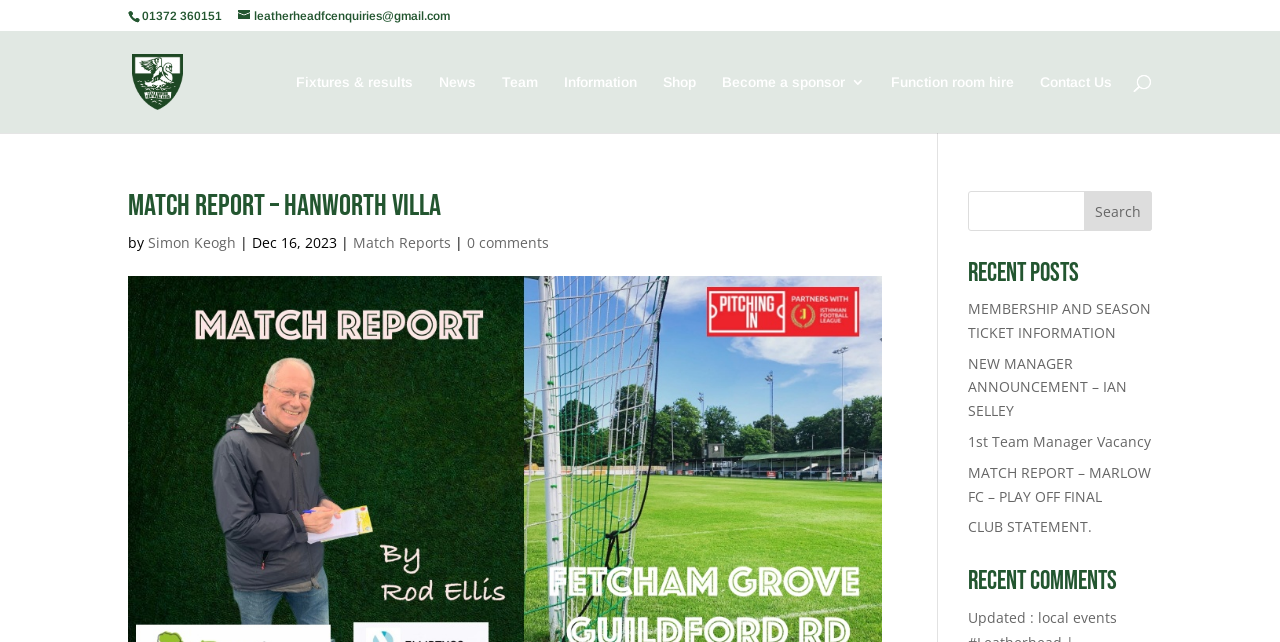Determine the bounding box coordinates for the area that needs to be clicked to fulfill this task: "Search for something". The coordinates must be given as four float numbers between 0 and 1, i.e., [left, top, right, bottom].

[0.1, 0.048, 0.9, 0.05]